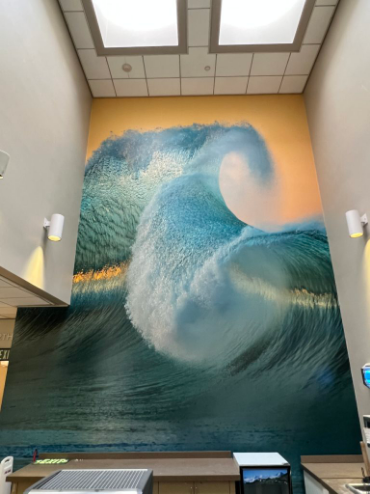Why was the mural created?
Could you answer the question with a detailed and thorough explanation?

According to the caption, the mural is part of the hospital's effort to enhance its interior environment, creating a welcoming atmosphere that connects the facility with the surrounding community.